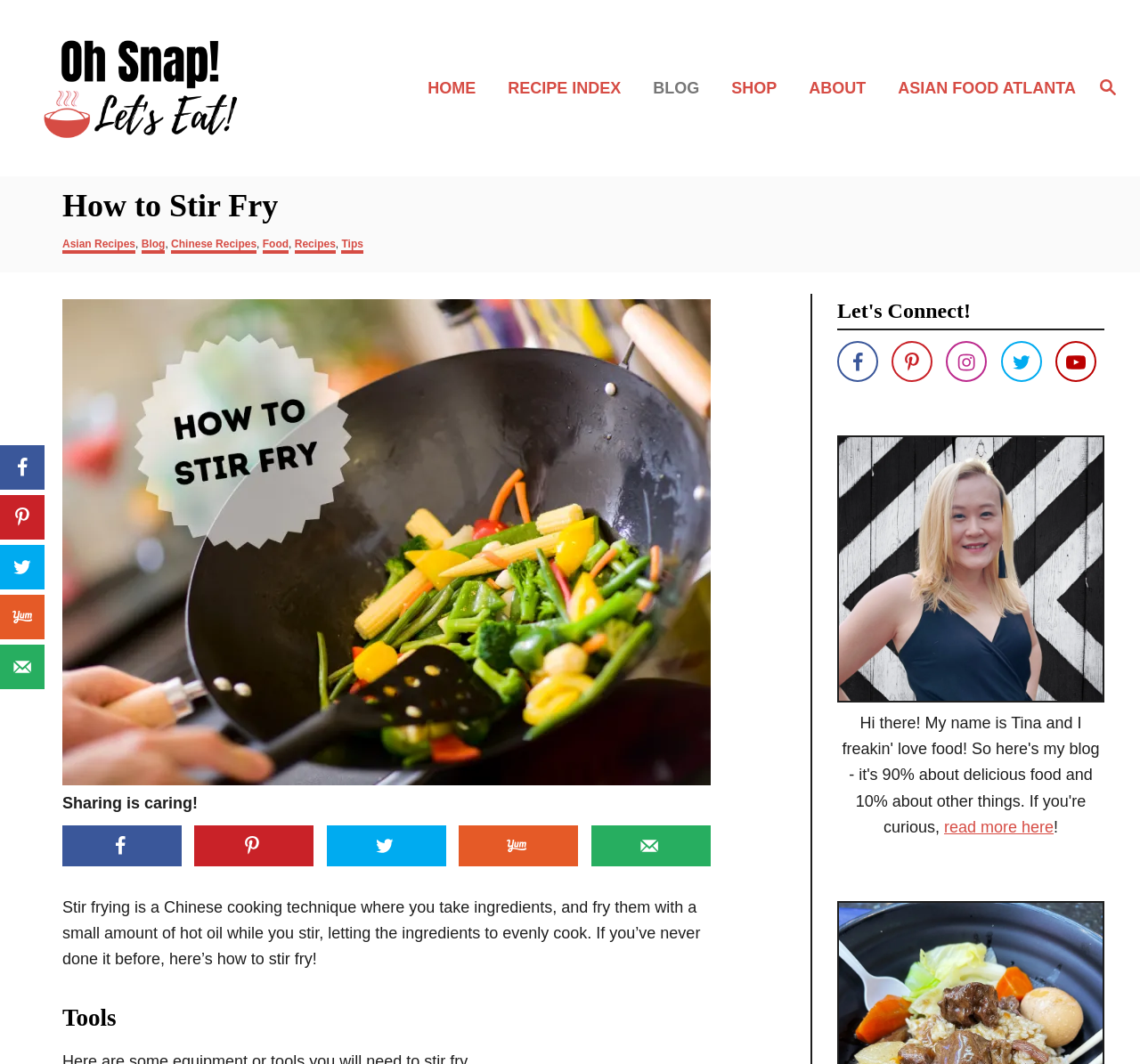Please provide the bounding box coordinates in the format (top-left x, top-left y, bottom-right x, bottom-right y). Remember, all values are floating point numbers between 0 and 1. What is the bounding box coordinate of the region described as: Chinese Recipes

[0.15, 0.223, 0.225, 0.238]